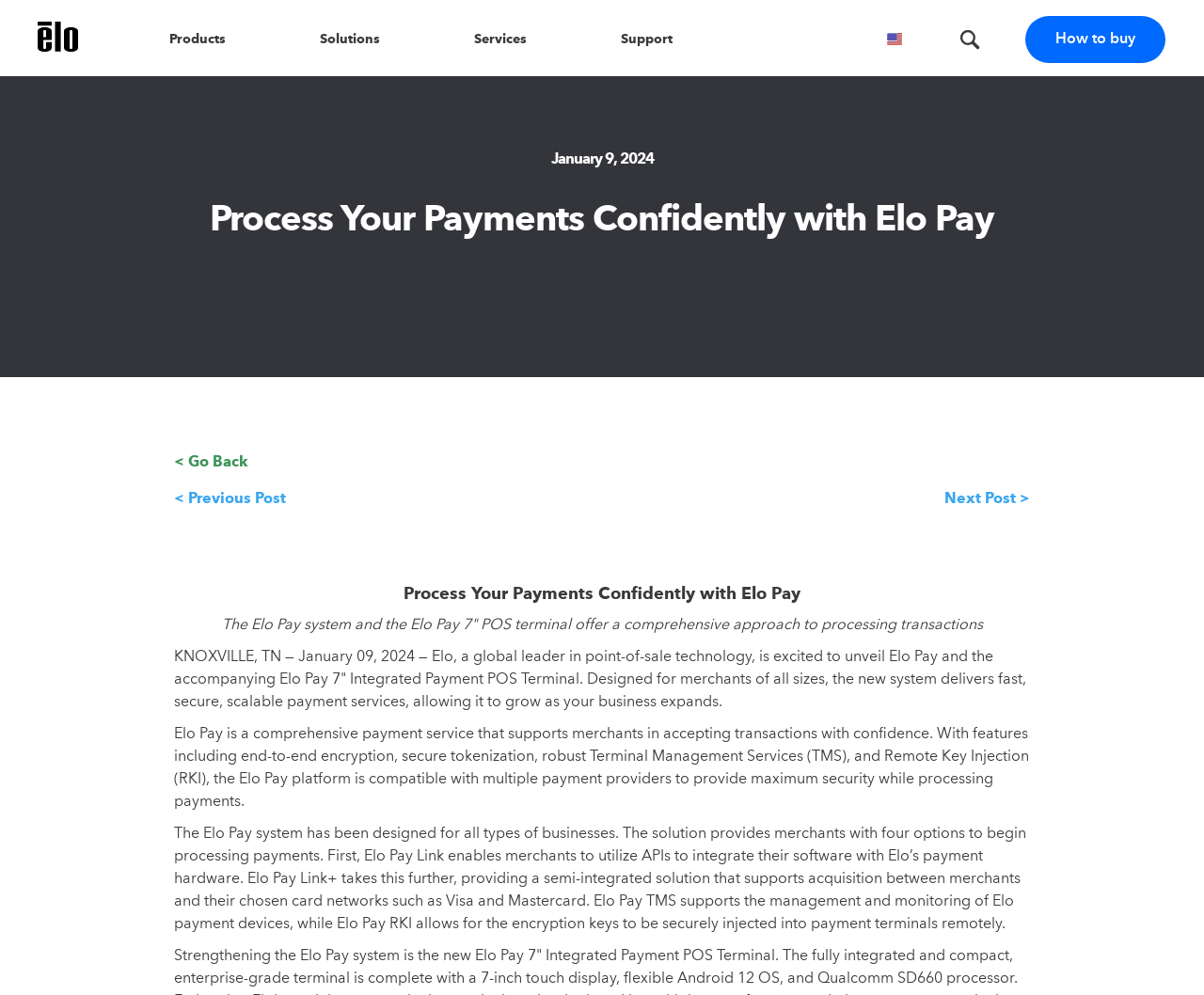Could you specify the bounding box coordinates for the clickable section to complete the following instruction: "Visit the 'Mindjet MindManager Crack' page."?

None